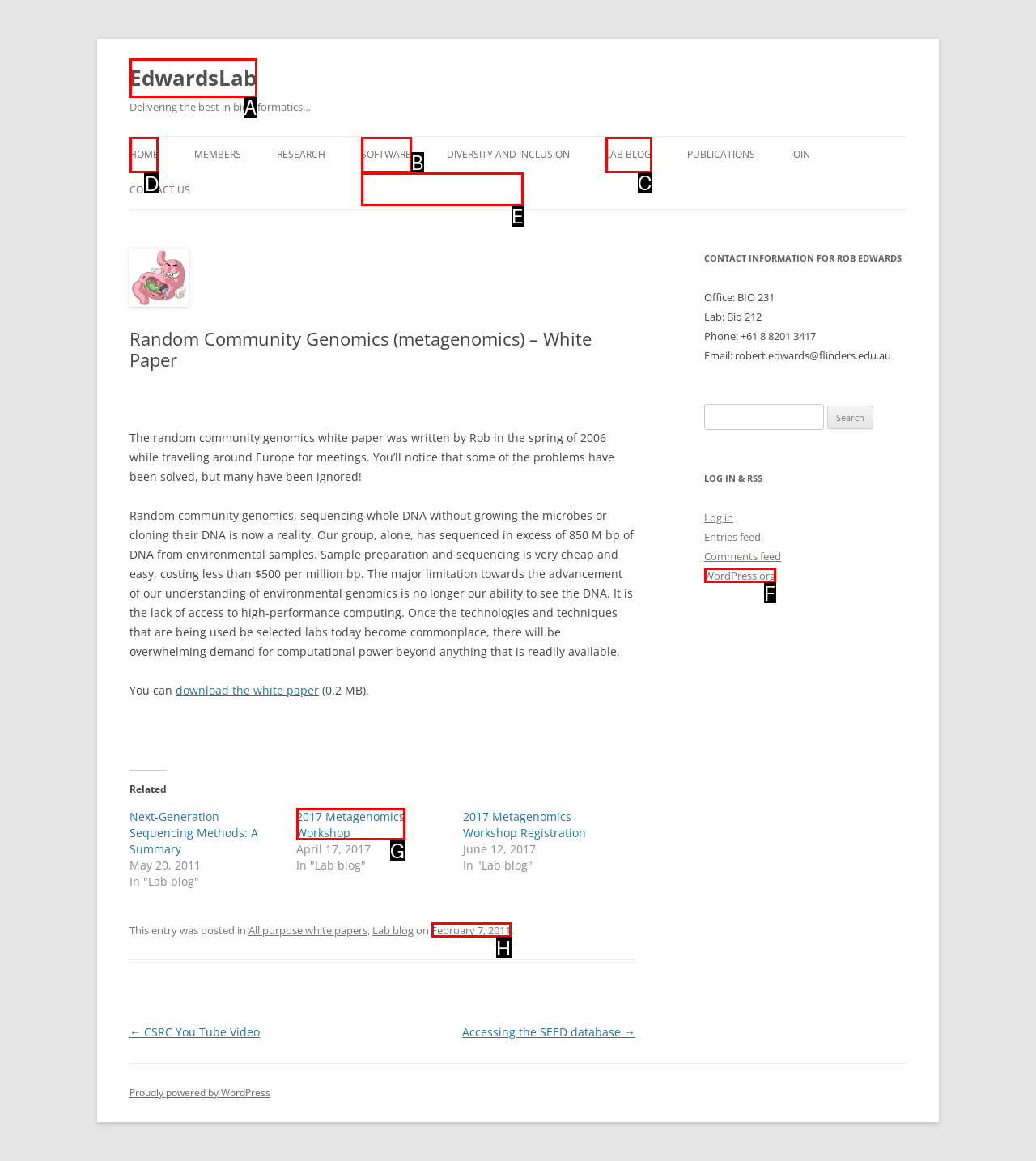What is the letter of the UI element you should click to Click the 'HOME' link? Provide the letter directly.

D